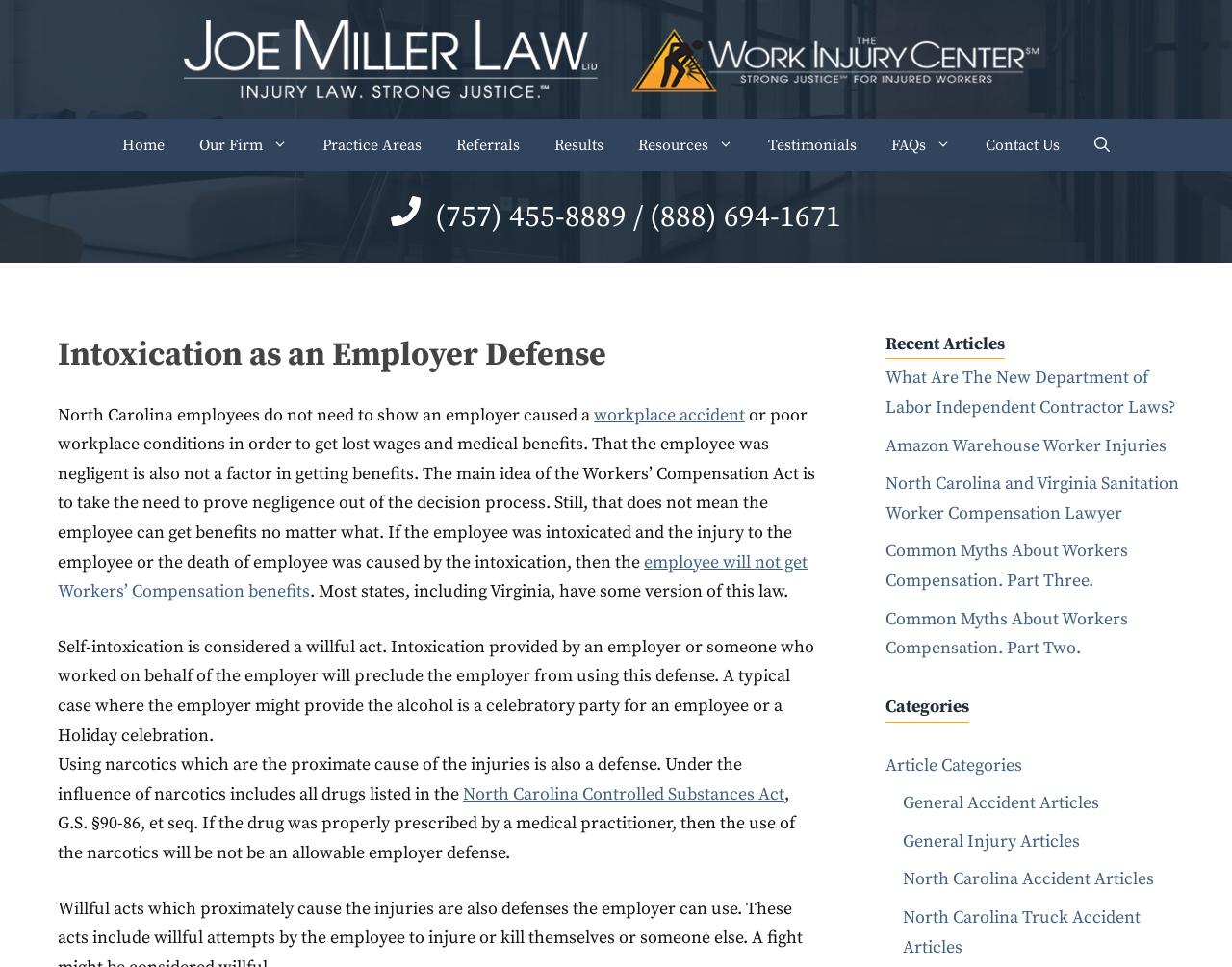What is considered a willful act in Workers’ Compensation?
Refer to the image and respond with a one-word or short-phrase answer.

Self-intoxication